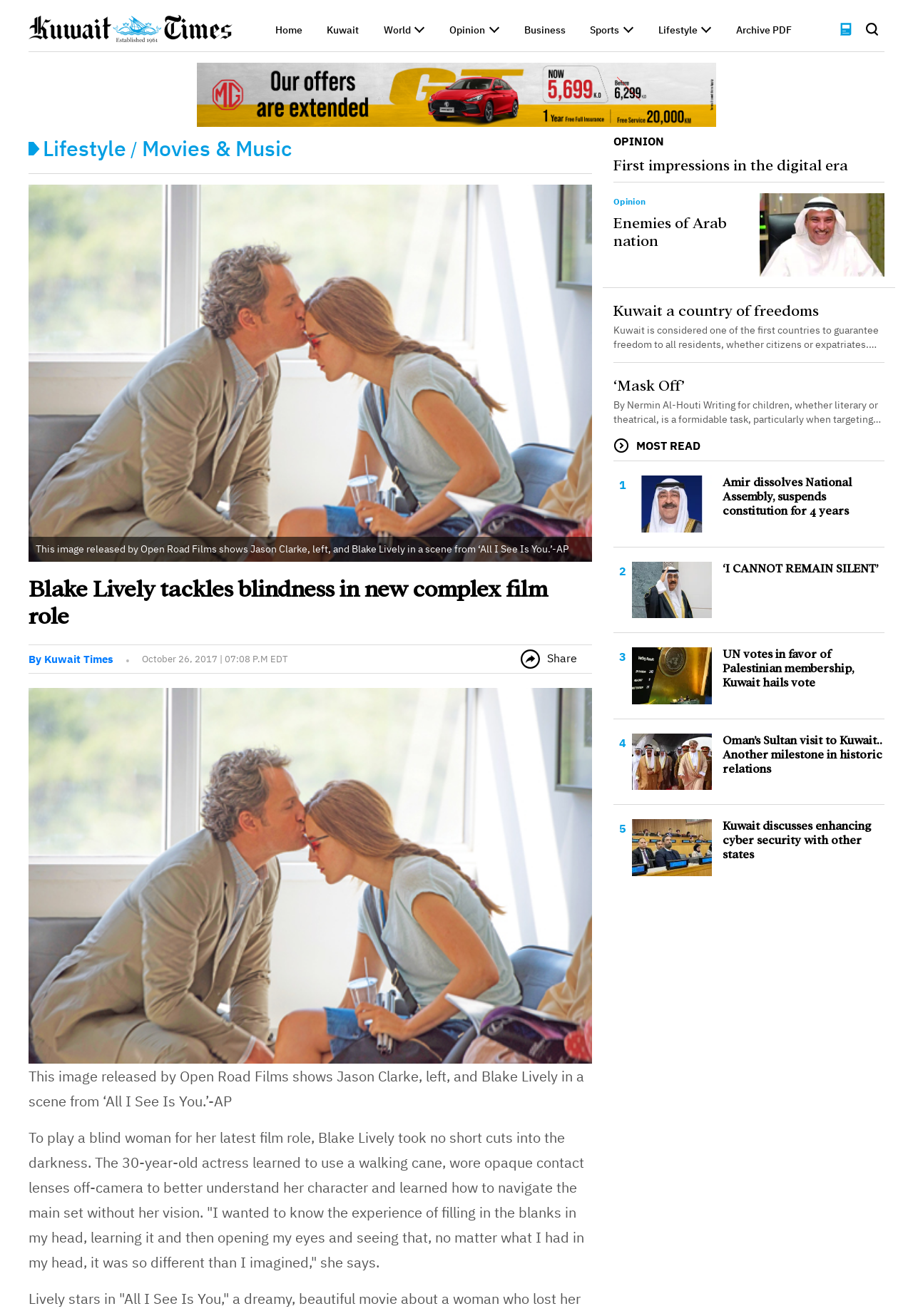Given the description of the UI element: "title="pdf"", predict the bounding box coordinates in the form of [left, top, right, bottom], with each value being a float between 0 and 1.

[0.914, 0.016, 0.939, 0.027]